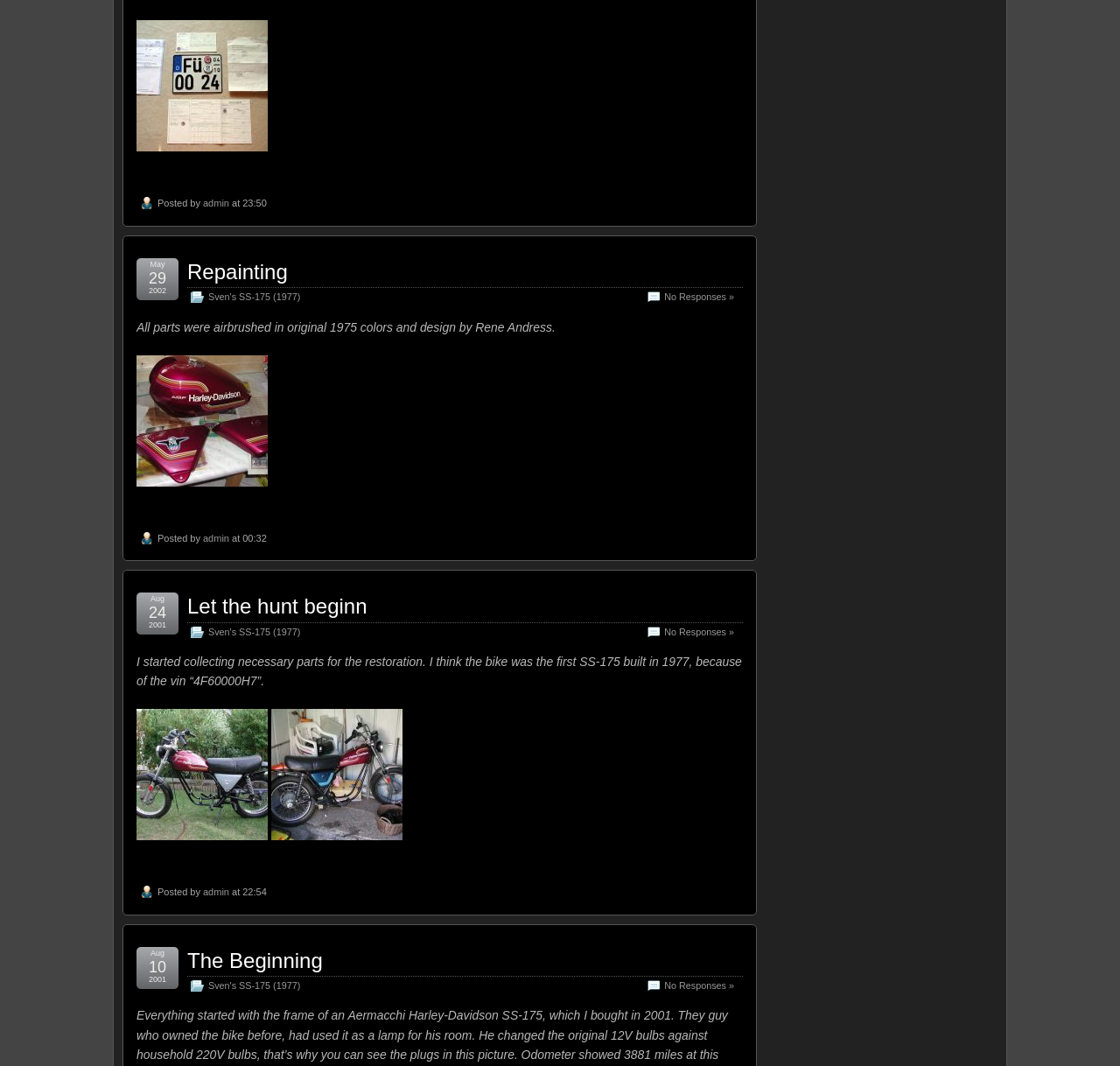Locate the coordinates of the bounding box for the clickable region that fulfills this instruction: "Click on the link 'admin'".

[0.181, 0.186, 0.205, 0.196]